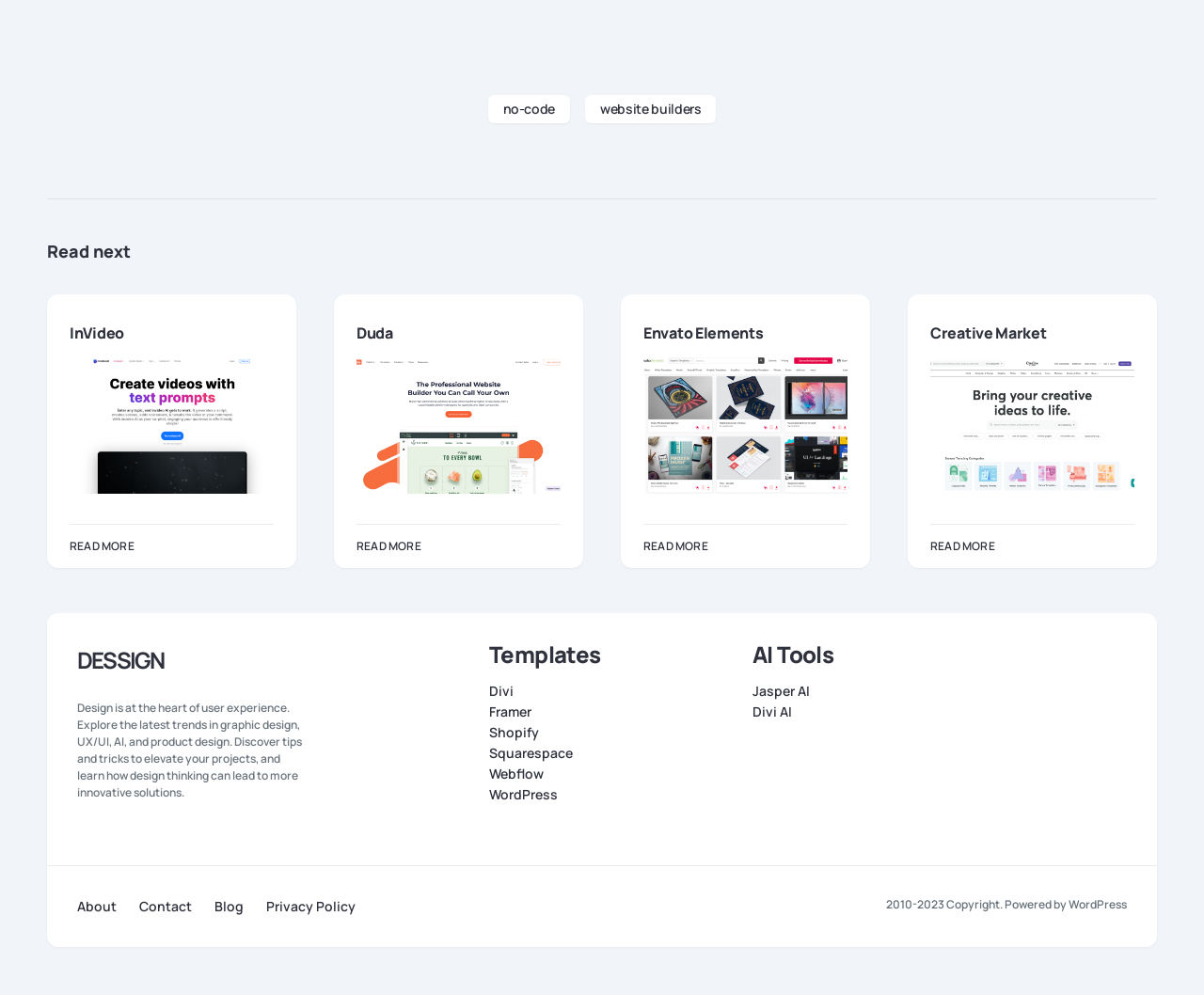Answer the question briefly using a single word or phrase: 
What type of tools are listed under the 'AI Tools' section?

AI tools